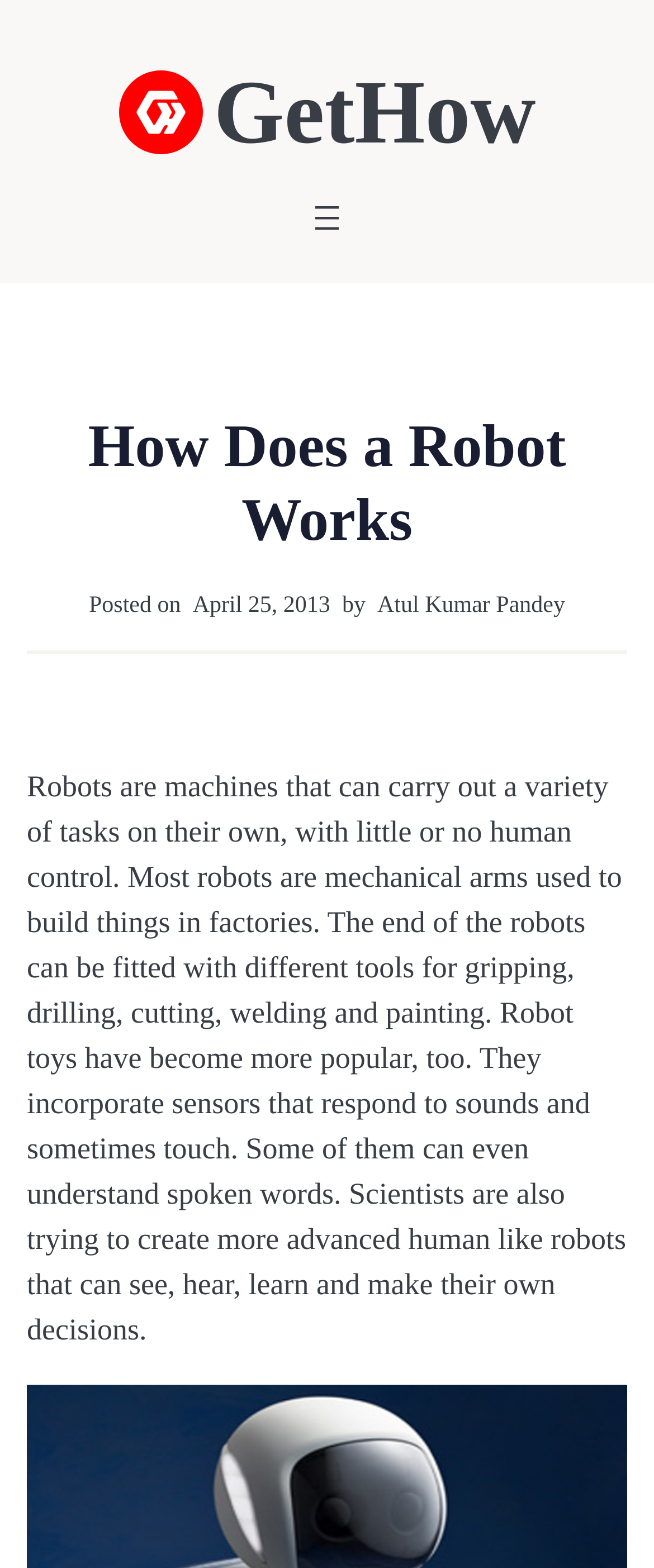What do some robot toys respond to?
Use the image to answer the question with a single word or phrase.

sounds and touch